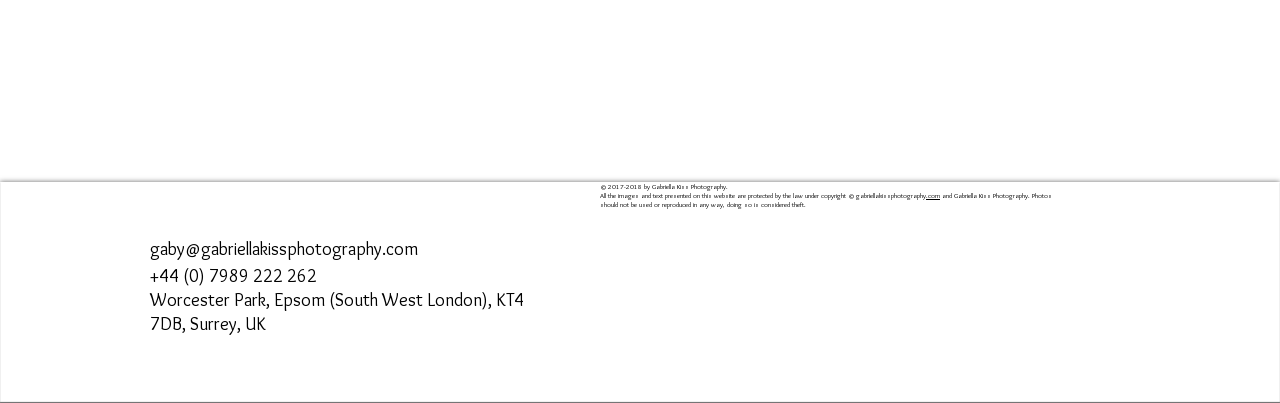For the following element description, predict the bounding box coordinates in the format (top-left x, top-left y, bottom-right x, bottom-right y). All values should be floating point numbers between 0 and 1. Description: Publications

None